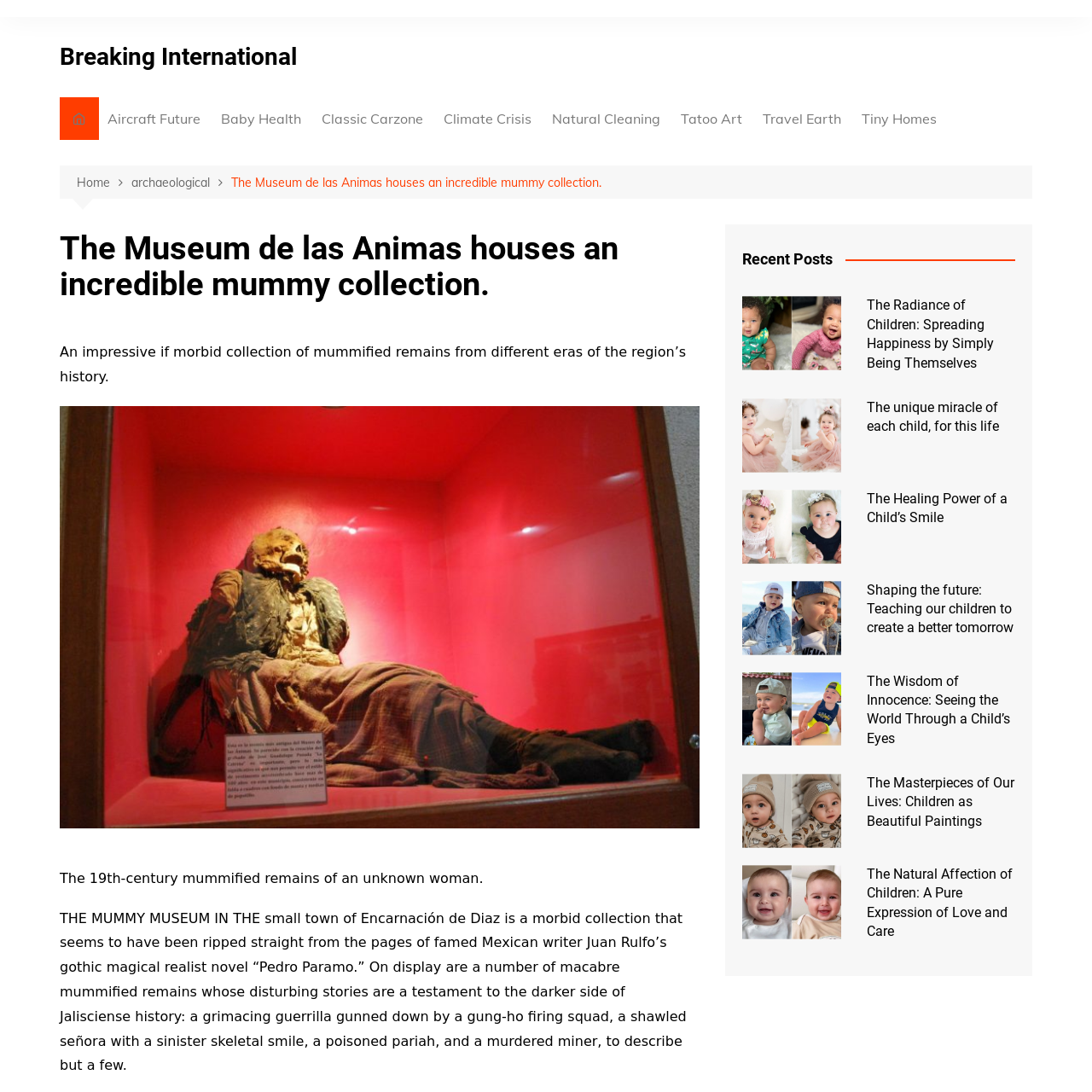Respond to the following question with a brief word or phrase:
What is the tone of the museum's description?

Morbid